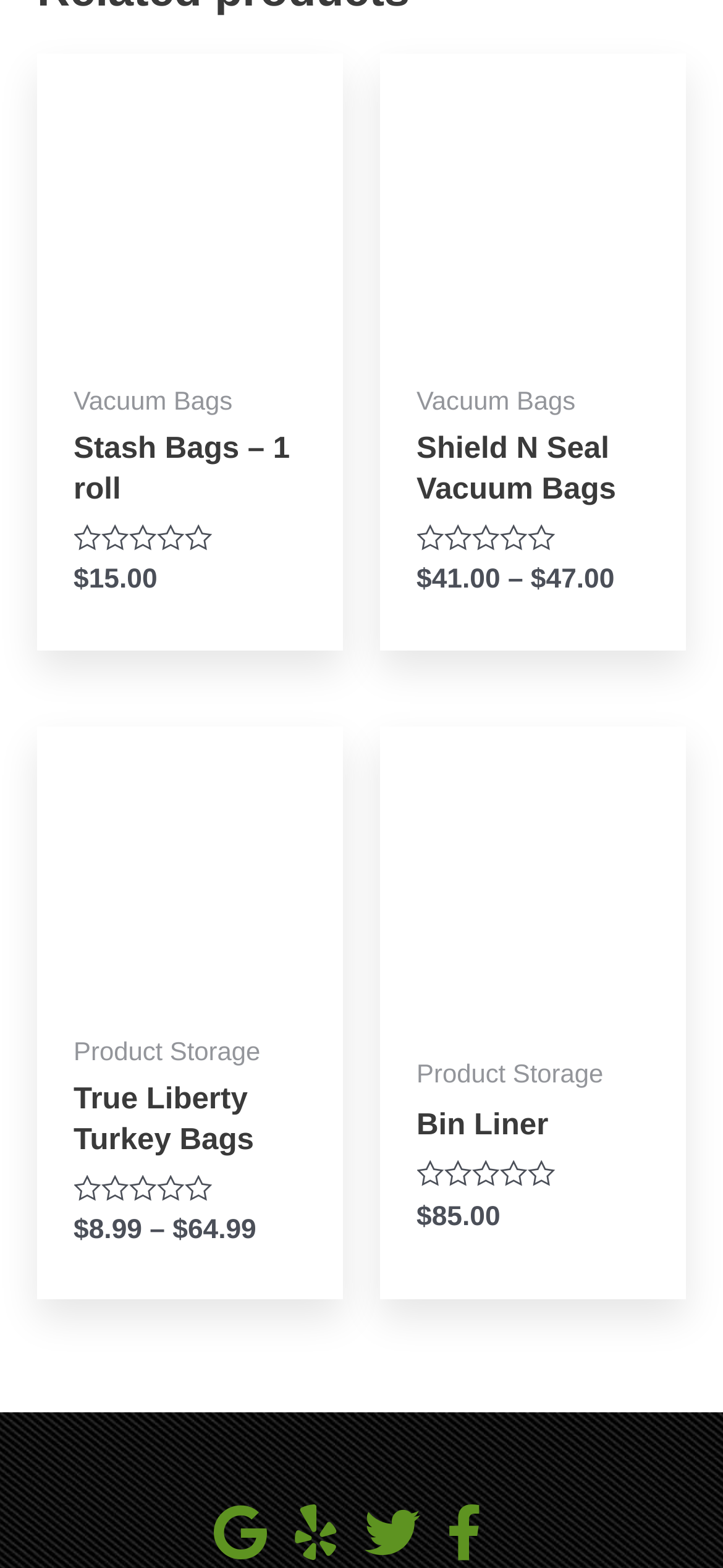Please identify the bounding box coordinates of the area that needs to be clicked to fulfill the following instruction: "Check price of True Liberty Turkey Bags."

[0.102, 0.689, 0.424, 0.749]